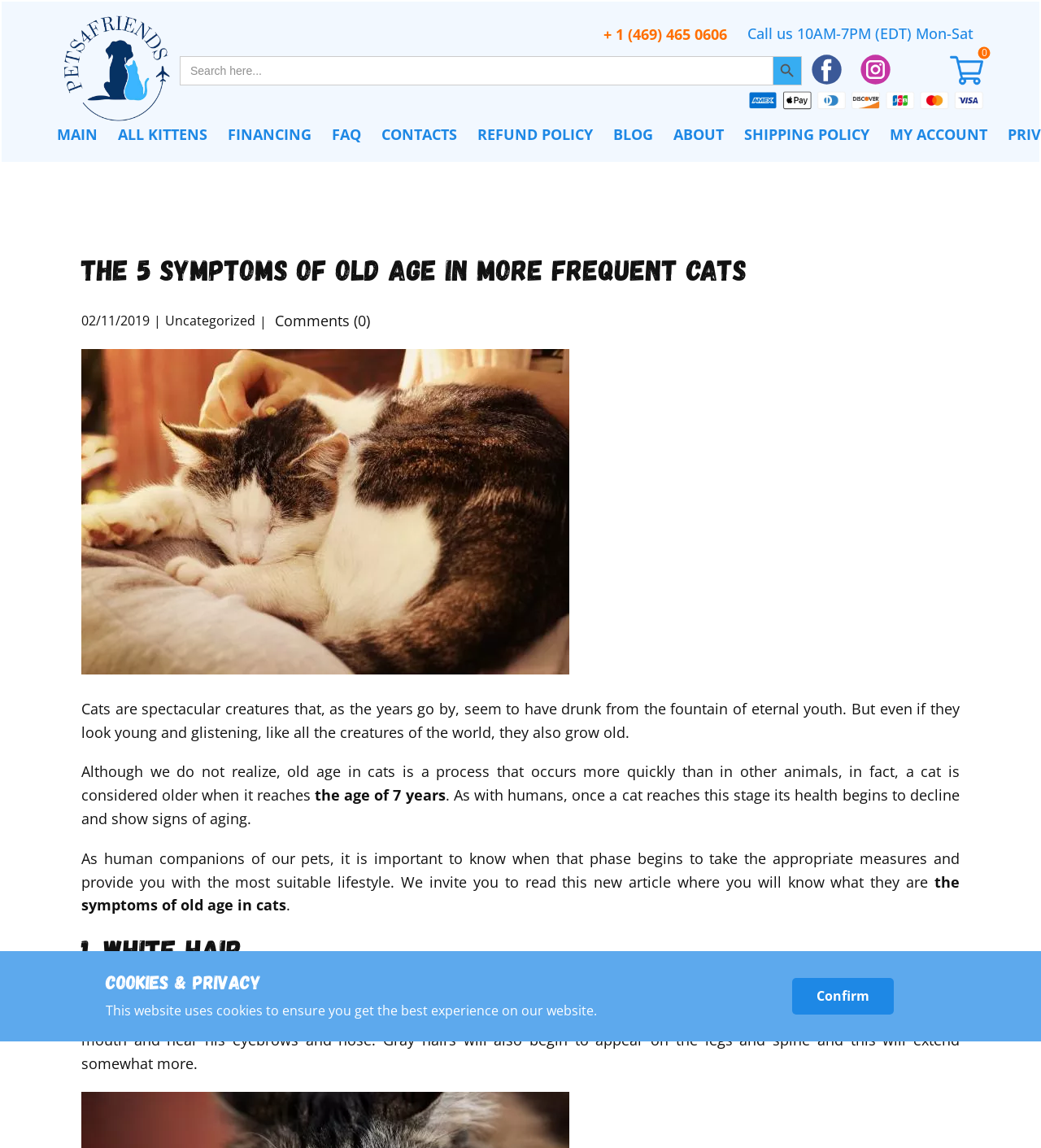Provide a brief response in the form of a single word or phrase:
How many comments are there on this article?

0